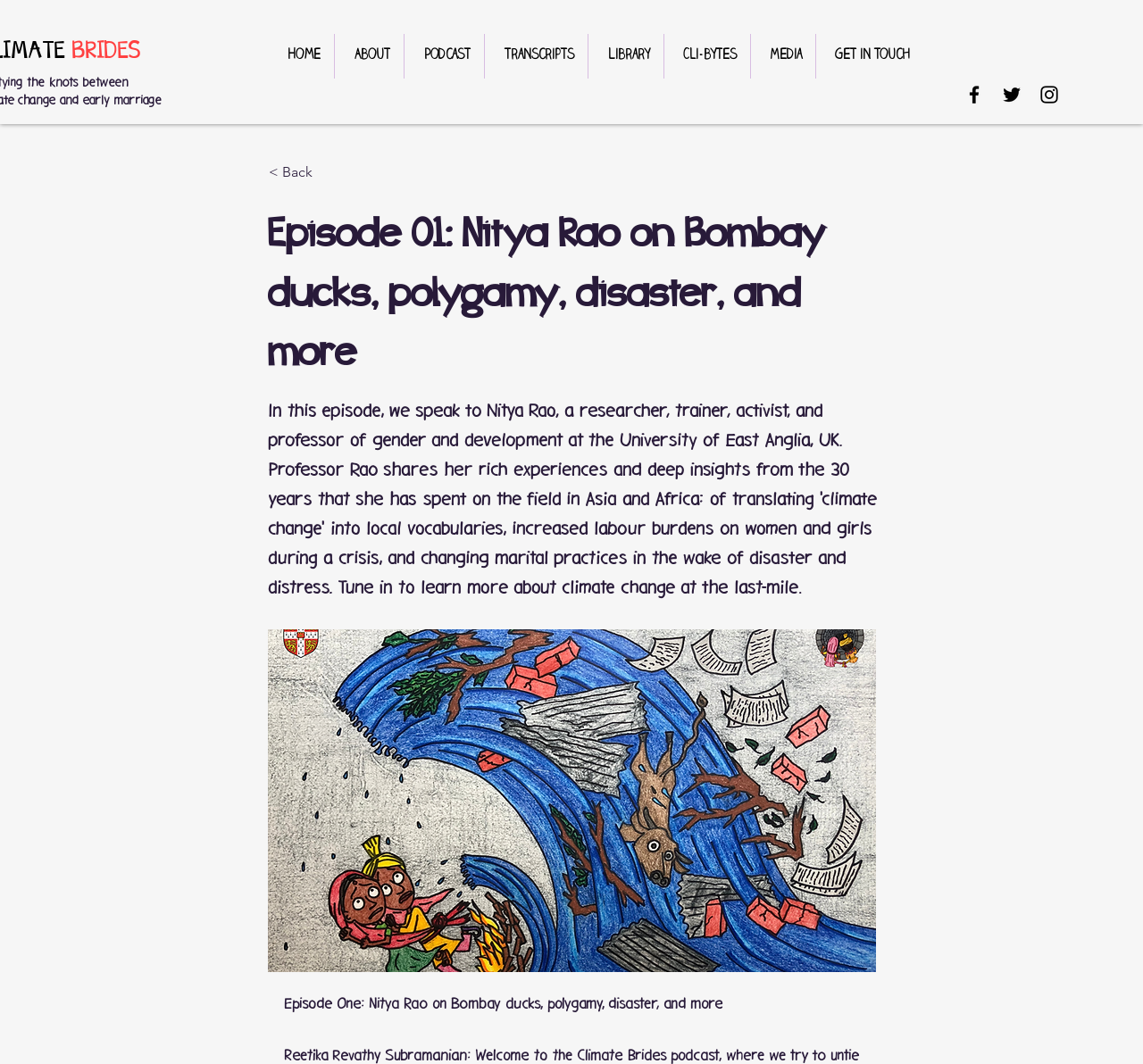Offer an in-depth caption of the entire webpage.

This webpage appears to be a podcast episode page, specifically Episode 01 featuring Nitya Rao. At the top left, there is a navigation menu with 8 links: Home, About, Podcast, Transcripts, Library, Cli-bytes, Media, and Get in Touch. Below the navigation menu, there is a static text "BRIDES" on the left side.

On the top right, there is a social bar with 3 links: Facebook, Twitter, and Instagram, each accompanied by its respective icon. 

Below the social bar, there is a link "< Back" on the left side, which suggests that this page is part of a series or a collection. Next to the "< Back" link, there is a heading that displays the title of the episode, "Episode 01: Nitya Rao on Bombay ducks, polygamy, disaster, and more". 

Below the heading, there is a large image that takes up most of the page's width, with the same title as the heading. At the very bottom of the page, there is a static text that repeats the episode title.